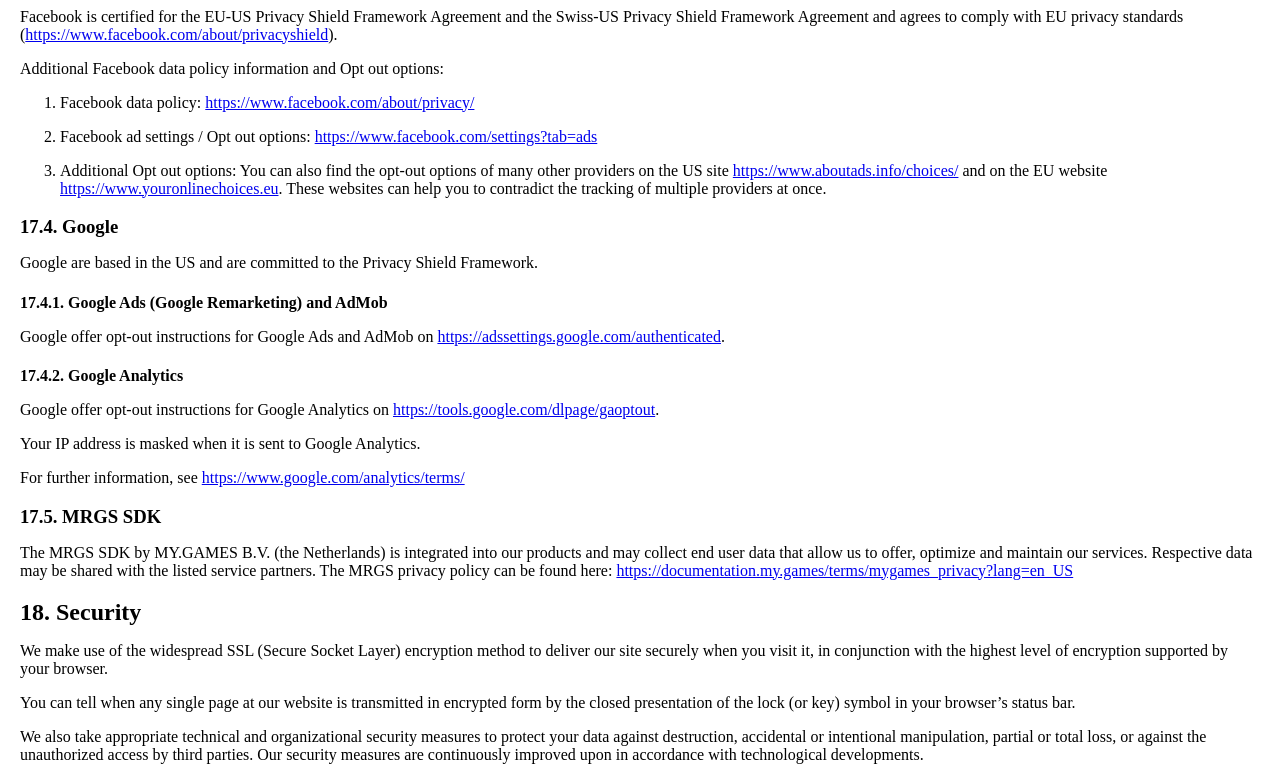Identify the bounding box coordinates for the region of the element that should be clicked to carry out the instruction: "Opt out of Google Ads and AdMob". The bounding box coordinates should be four float numbers between 0 and 1, i.e., [left, top, right, bottom].

[0.342, 0.418, 0.563, 0.439]